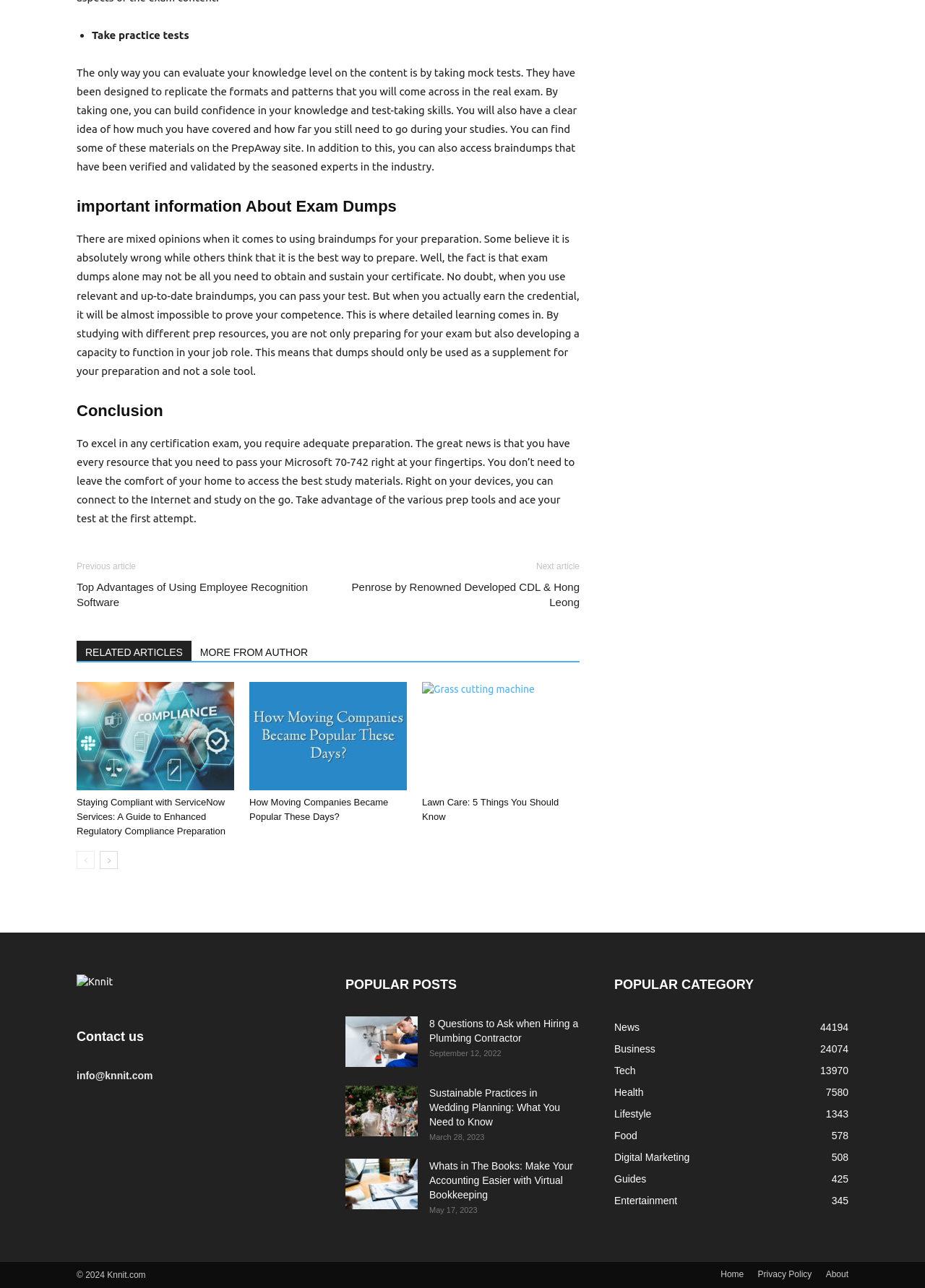Please specify the bounding box coordinates of the element that should be clicked to execute the given instruction: 'Learn about botines de futbol nike'. Ensure the coordinates are four float numbers between 0 and 1, expressed as [left, top, right, bottom].

None